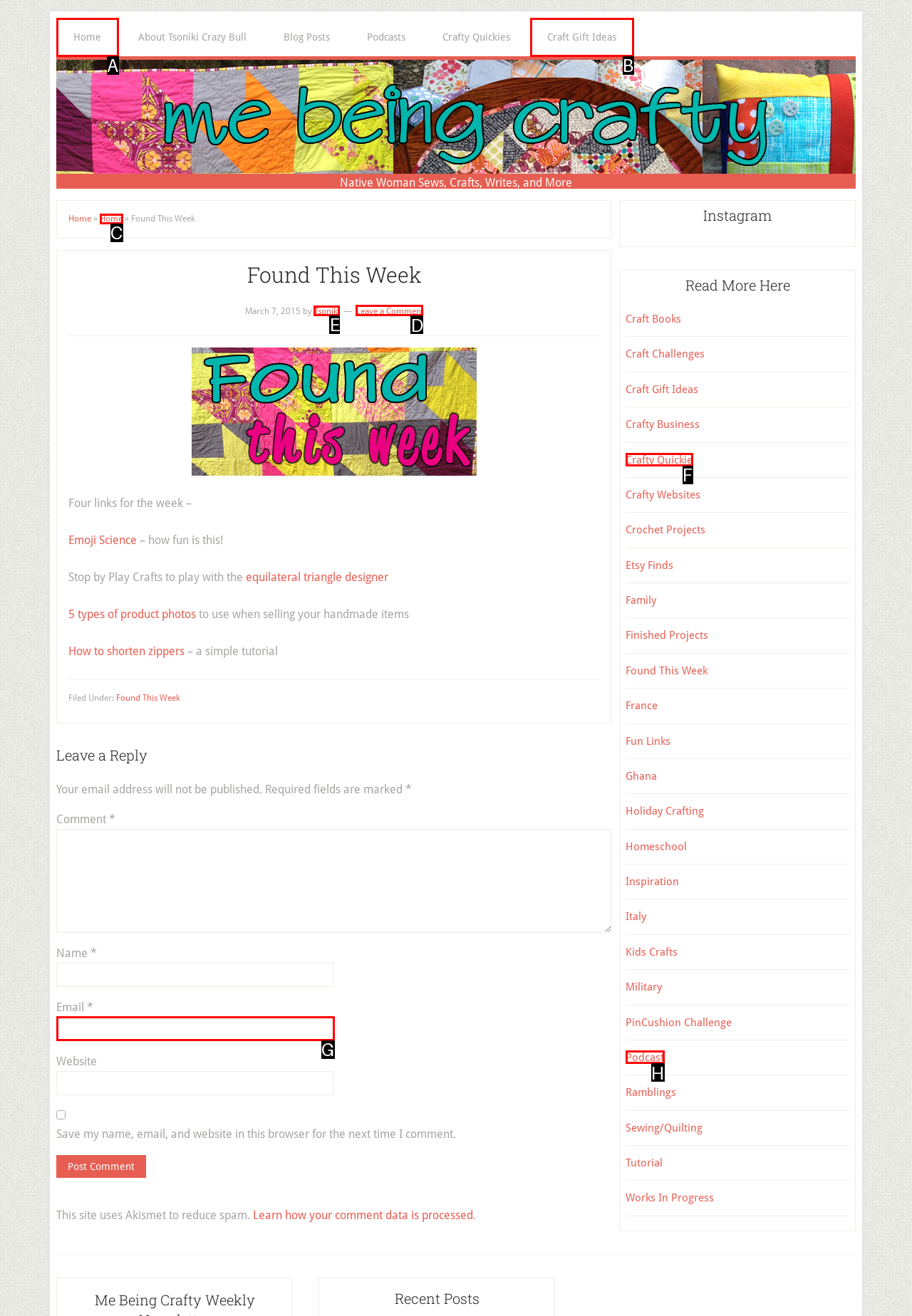Select the correct option from the given choices to perform this task: Leave a comment. Provide the letter of that option.

D